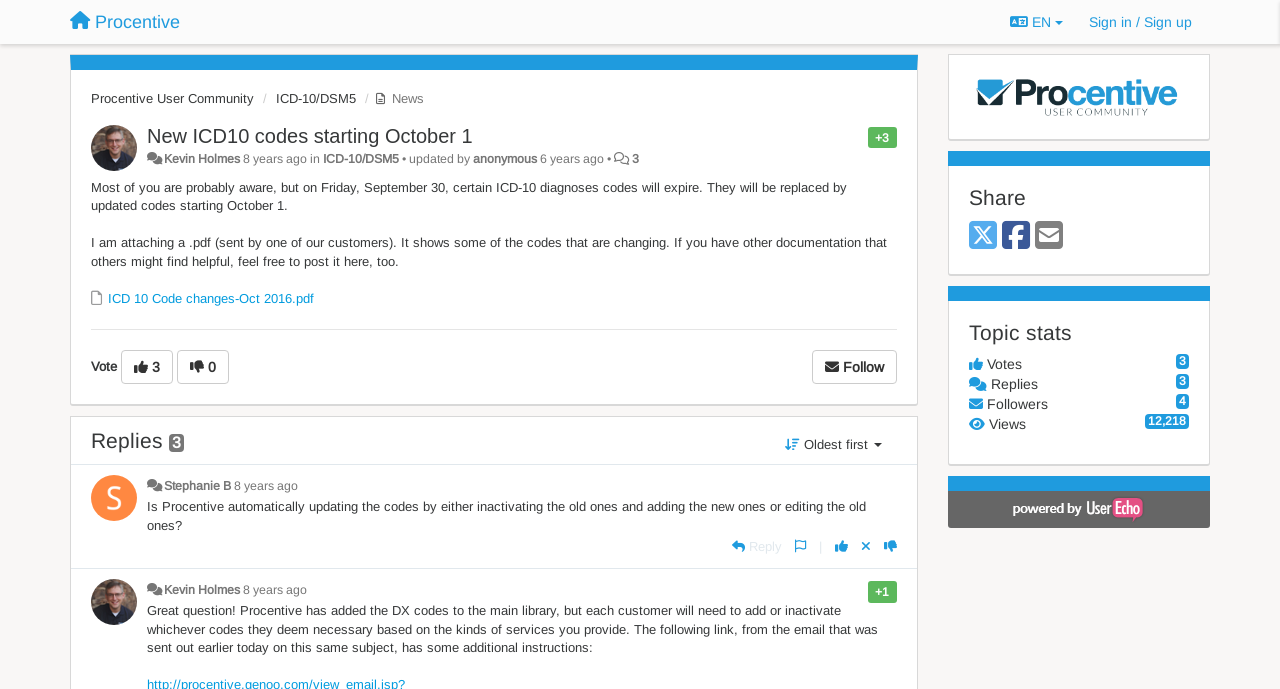What is the file format of the attached document?
Provide a one-word or short-phrase answer based on the image.

PDF